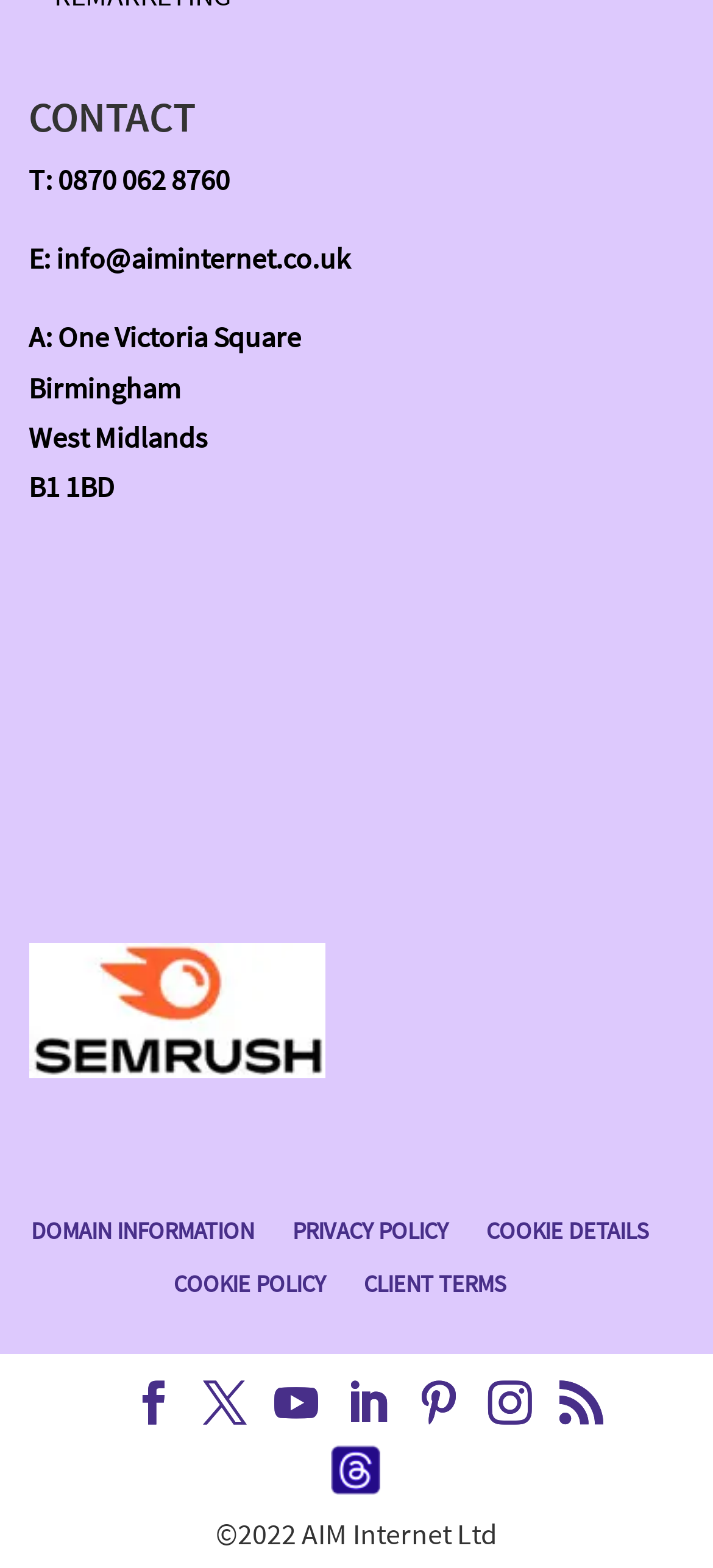Look at the image and write a detailed answer to the question: 
What is the company's phone number?

I found the company's phone number by looking at the link element with the text 'T: 0870 062 8760' which is located at the top of the page.